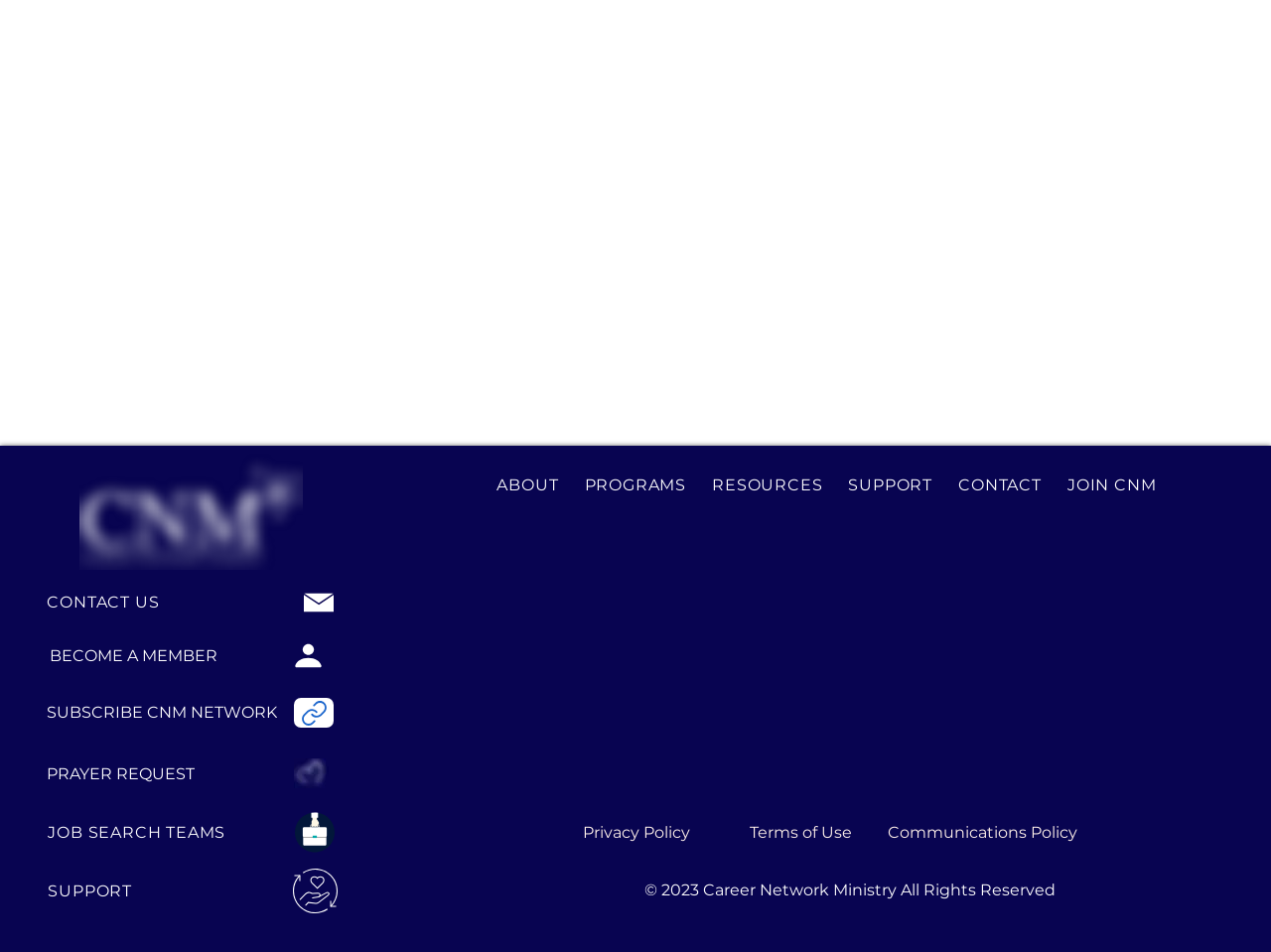Determine the bounding box coordinates of the target area to click to execute the following instruction: "Click the LinkedIn link."

[0.464, 0.921, 0.486, 0.95]